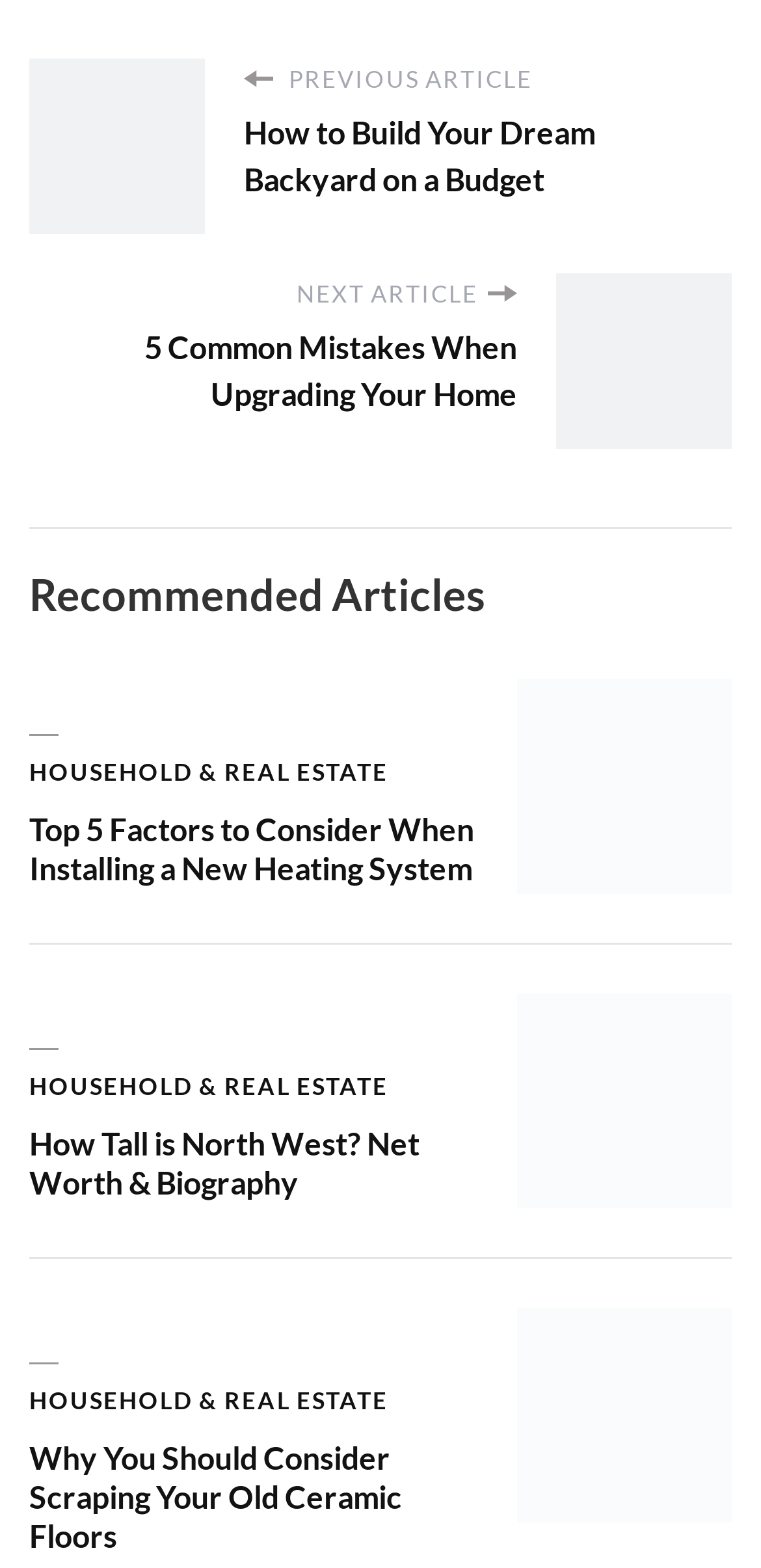Provide a single word or phrase answer to the question: 
What is the topic of the first recommended article?

Heating System